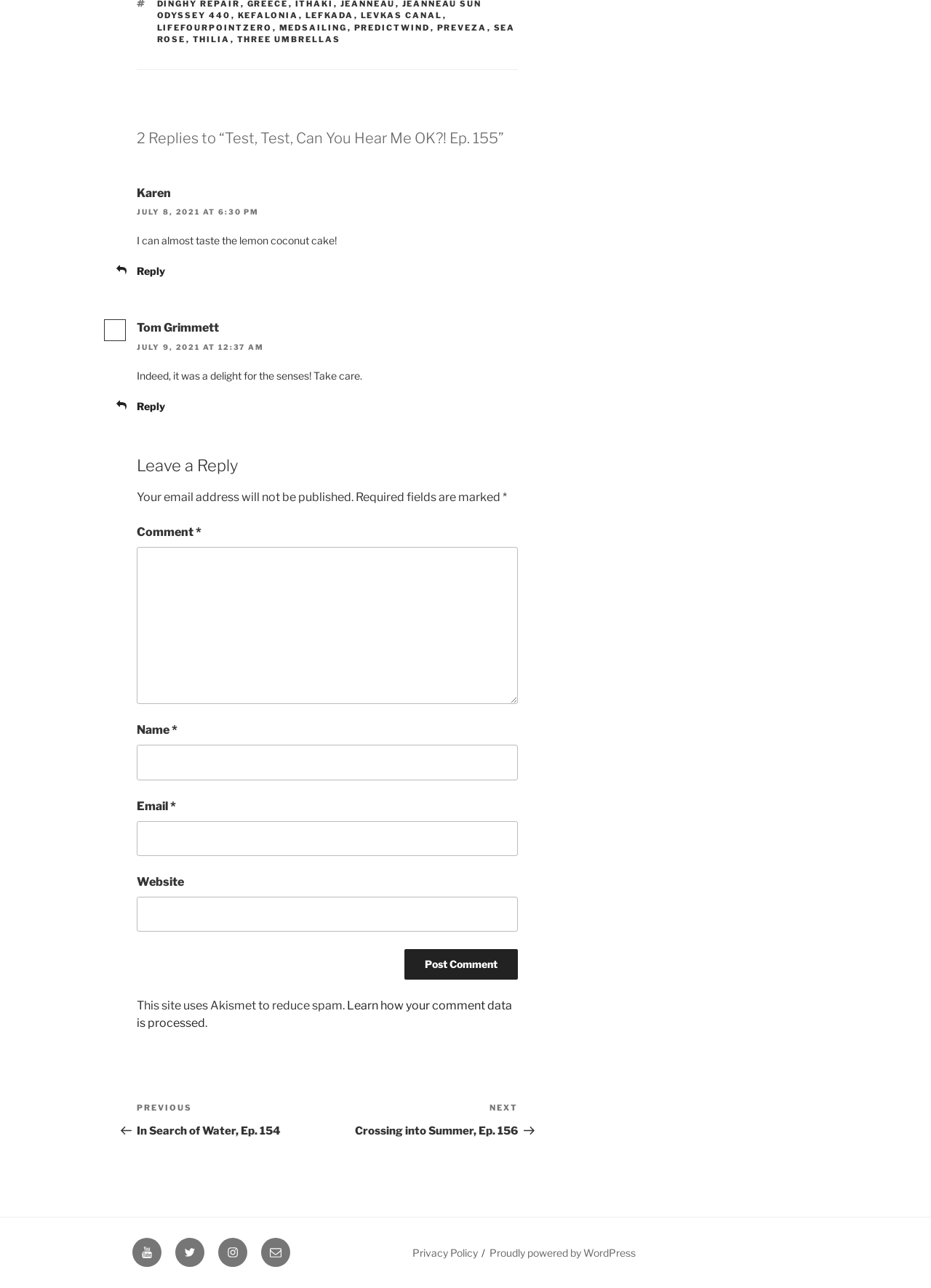Please determine the bounding box coordinates of the element to click on in order to accomplish the following task: "Contact the sales office". Ensure the coordinates are four float numbers ranging from 0 to 1, i.e., [left, top, right, bottom].

None